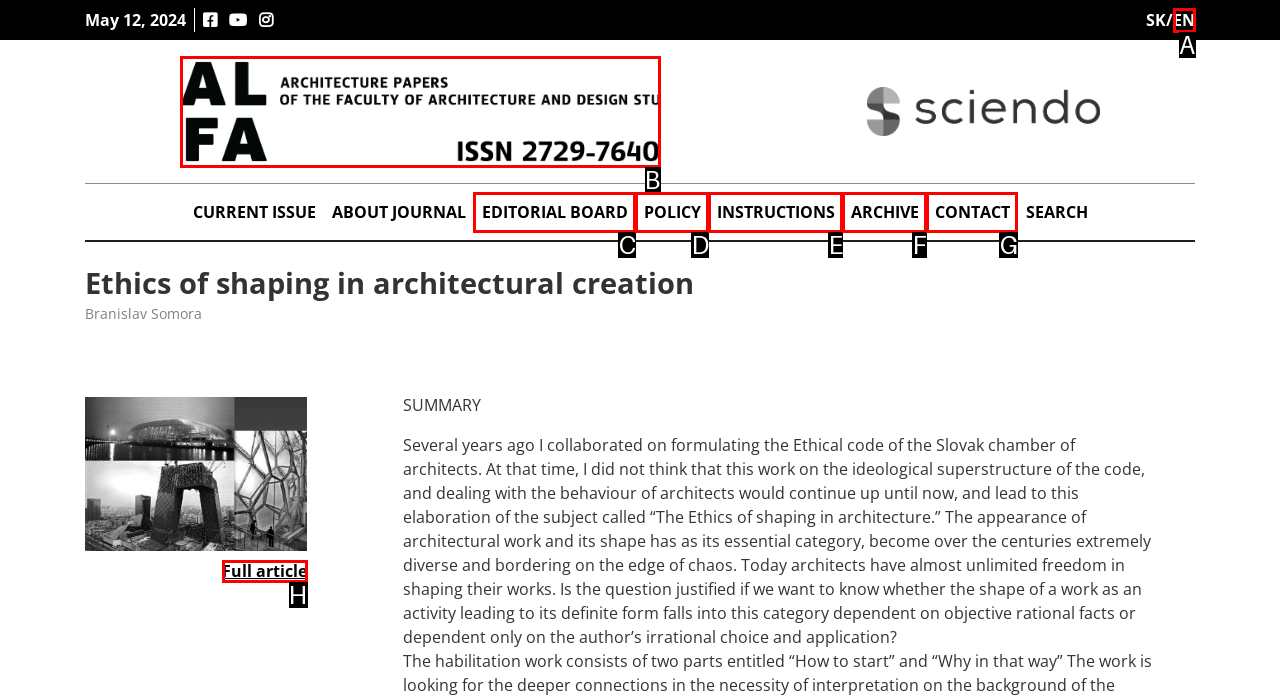Determine which HTML element best fits the description: Jobs
Answer directly with the letter of the matching option from the available choices.

None